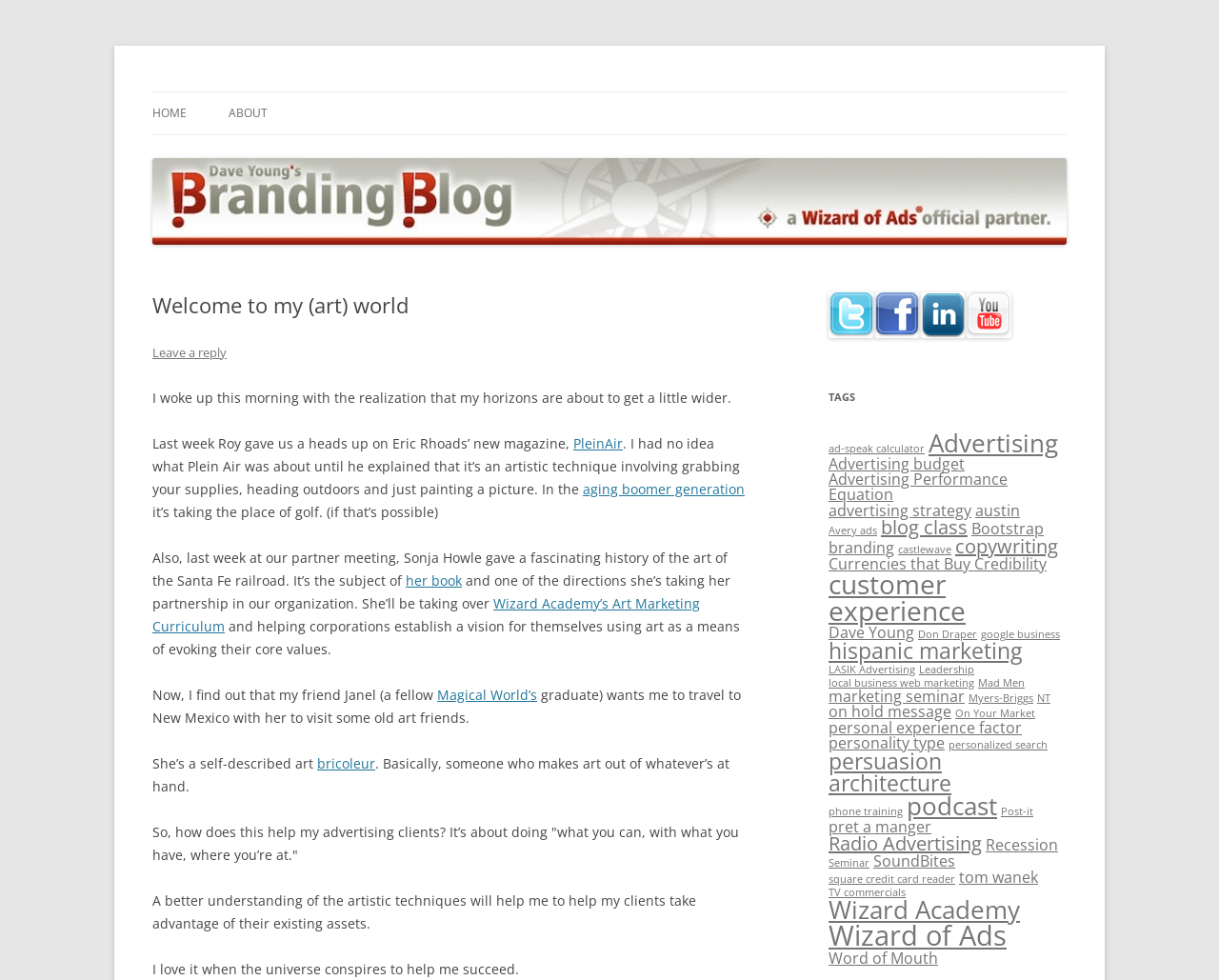How many social media links are present at the bottom of the page?
Please craft a detailed and exhaustive response to the question.

The social media links can be found at the bottom of the page, and they include Twitter, Facebook, Linkedin, and Youtube. There are four links in total.